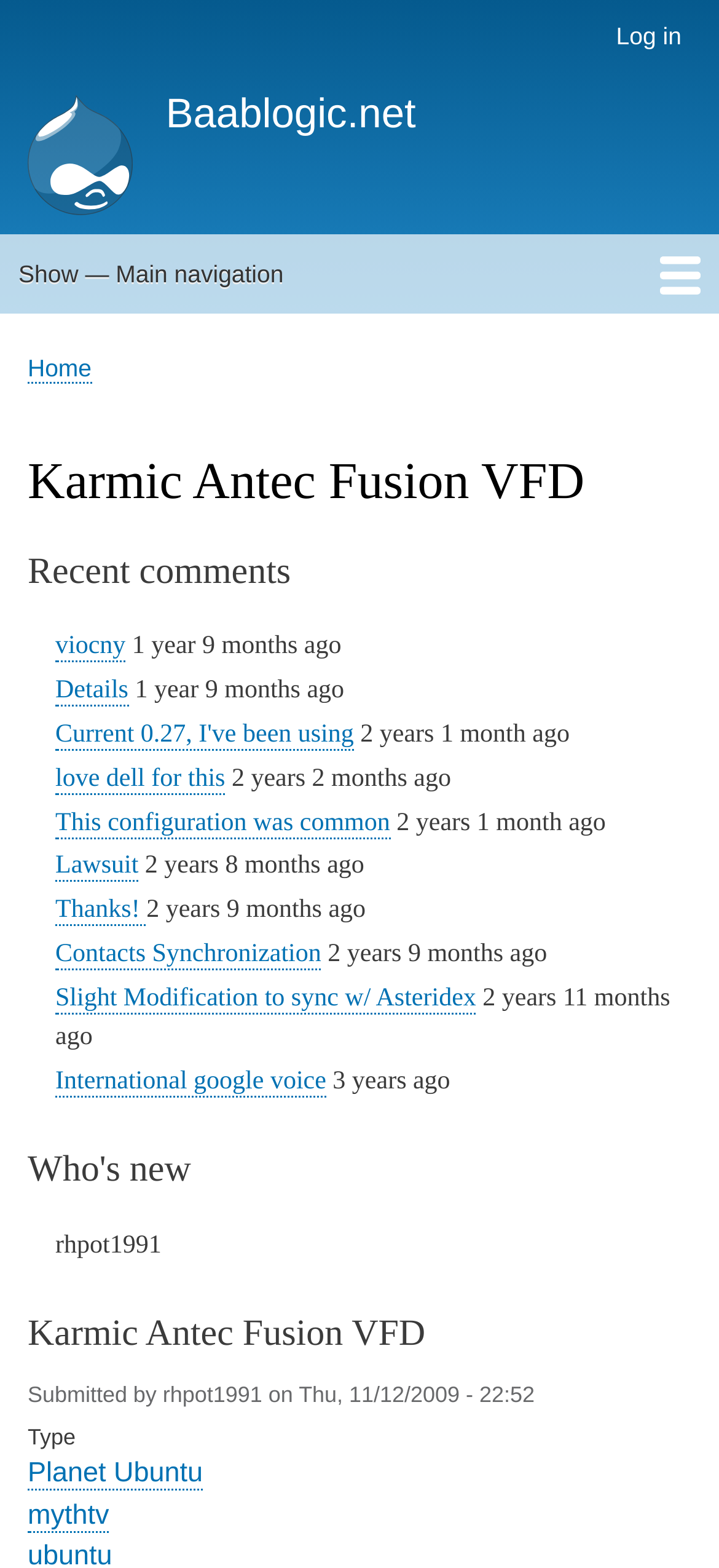Identify the bounding box coordinates of the clickable region required to complete the instruction: "View recent comments". The coordinates should be given as four float numbers within the range of 0 and 1, i.e., [left, top, right, bottom].

[0.038, 0.348, 0.962, 0.381]